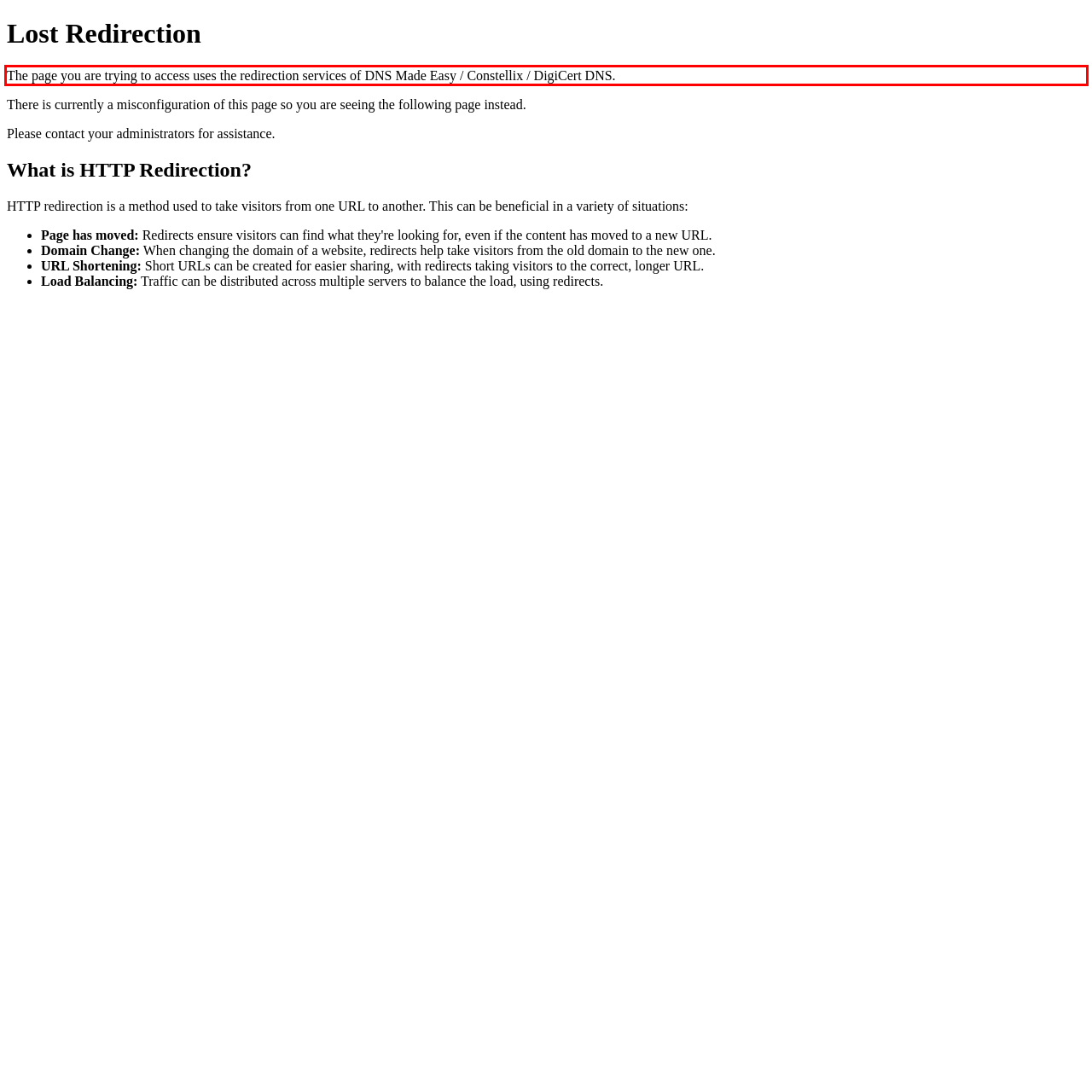You are presented with a webpage screenshot featuring a red bounding box. Perform OCR on the text inside the red bounding box and extract the content.

The page you are trying to access uses the redirection services of DNS Made Easy / Constellix / DigiCert DNS.